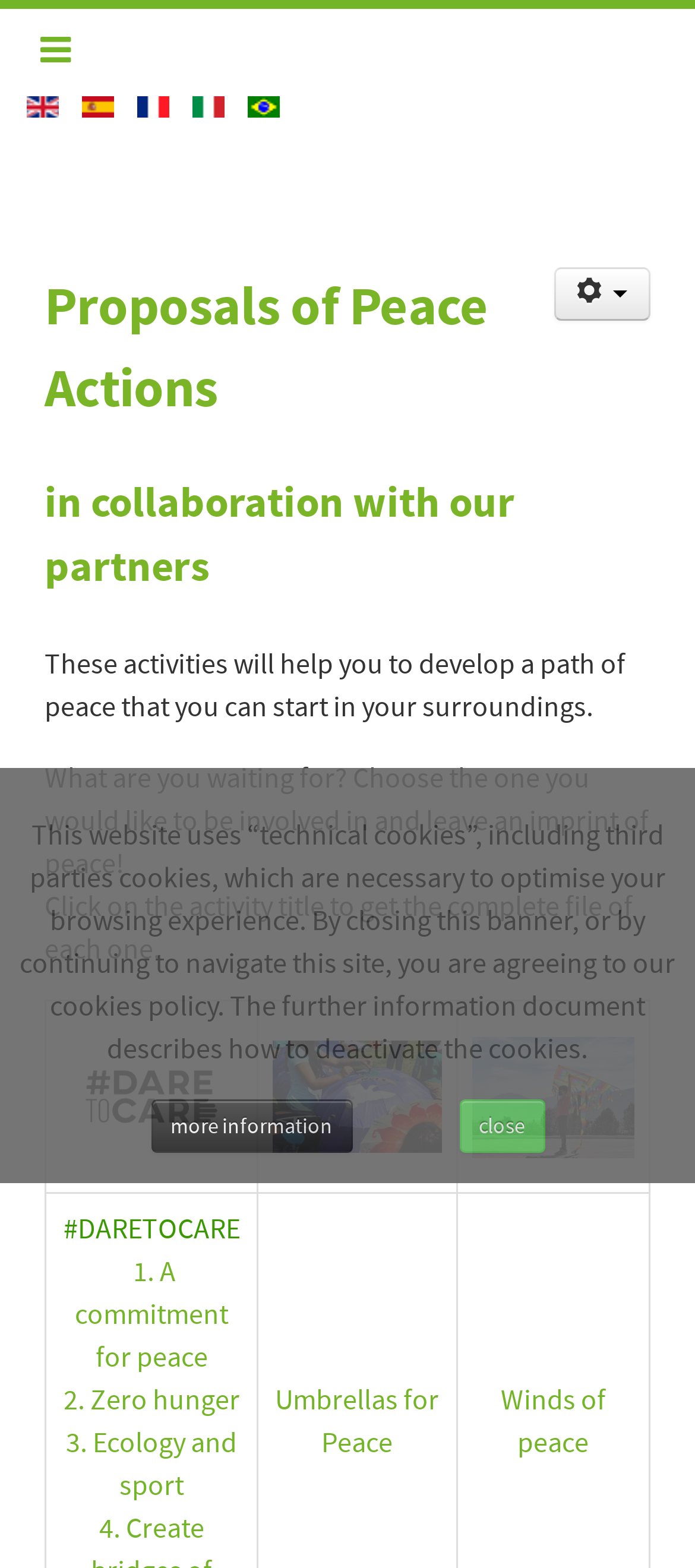Specify the bounding box coordinates of the area to click in order to follow the given instruction: "Get more information."

[0.217, 0.701, 0.506, 0.735]